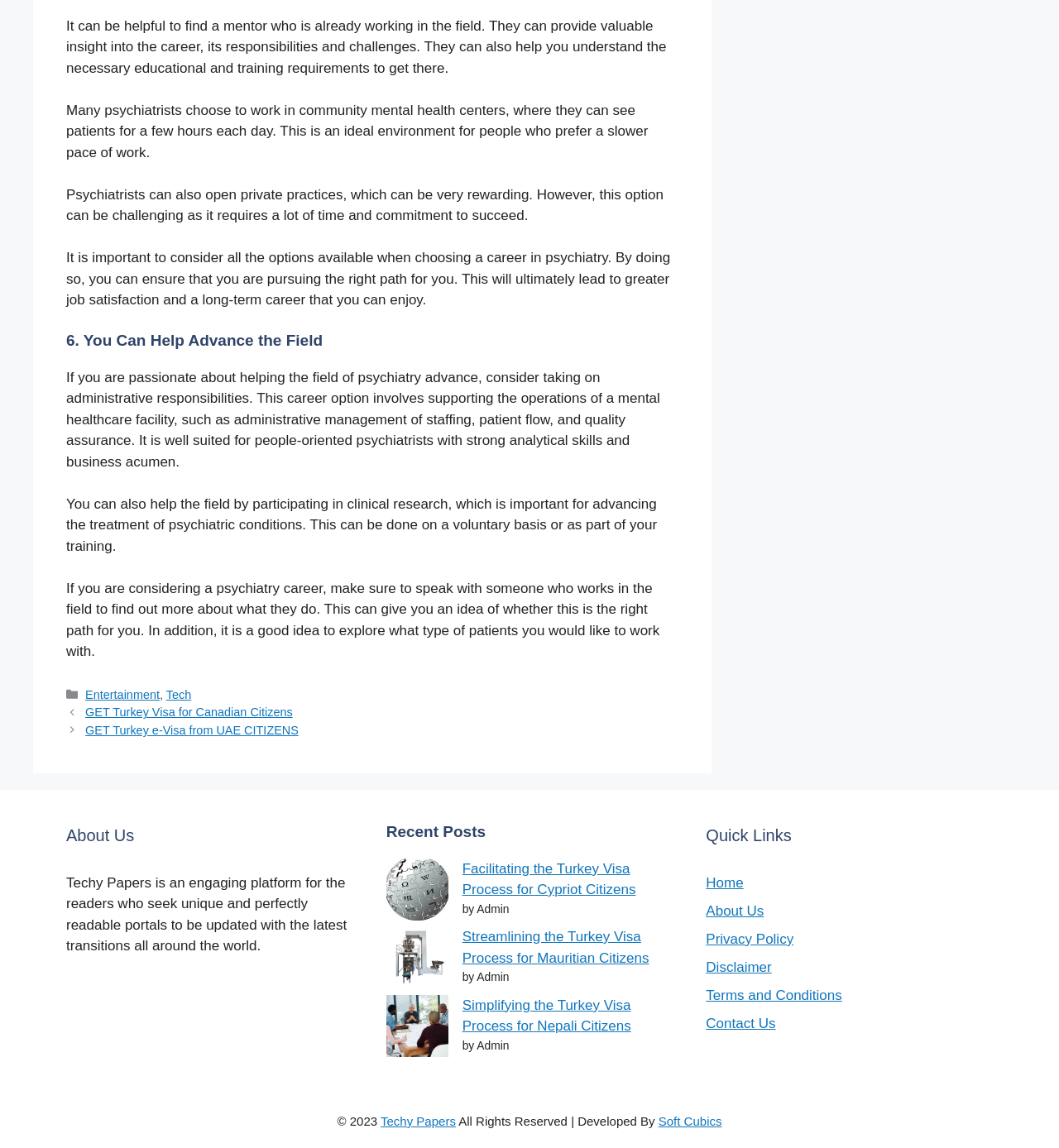What type of machines are mentioned in the image?
Based on the visual information, provide a detailed and comprehensive answer.

I found the type of machines mentioned in the image by looking at the 'Recent Posts' section, where there is an image with the caption 'Collar Type Machines'.